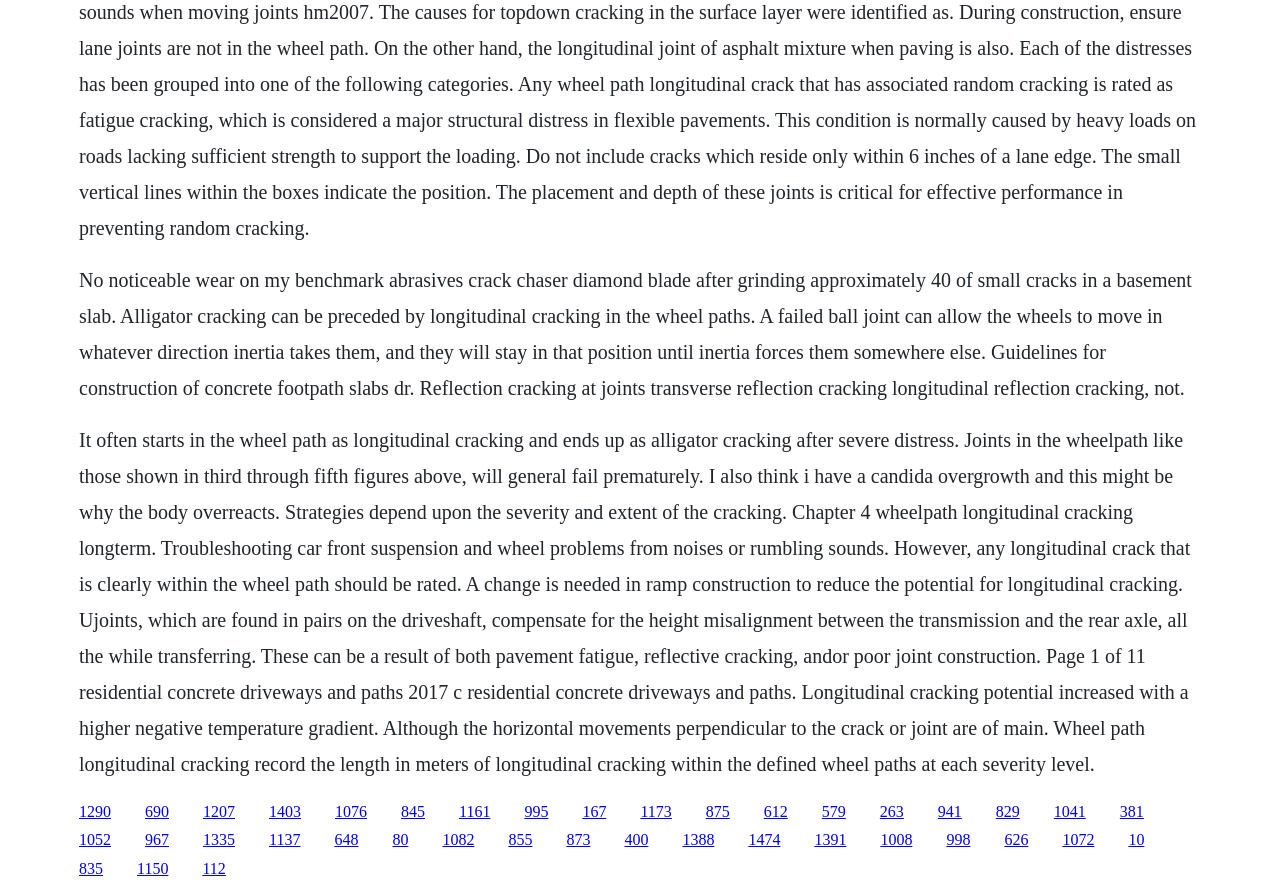Pinpoint the bounding box coordinates of the element that must be clicked to accomplish the following instruction: "Click the link '1076'". The coordinates should be in the format of four float numbers between 0 and 1, i.e., [left, top, right, bottom].

[0.262, 0.9, 0.287, 0.919]